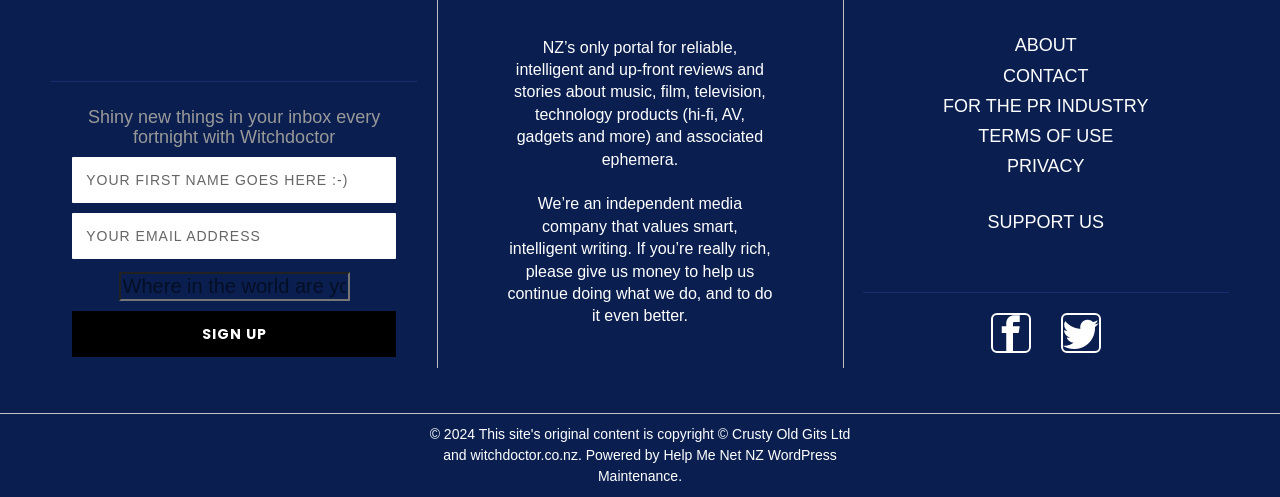What is the purpose of the links in the footer?
Refer to the image and offer an in-depth and detailed answer to the question.

The links in the footer, such as 'ABOUT', 'CONTACT', and 'SUPPORT US', are likely meant to navigate users to other pages on the website that provide more information about the website, its team, or ways to support it.